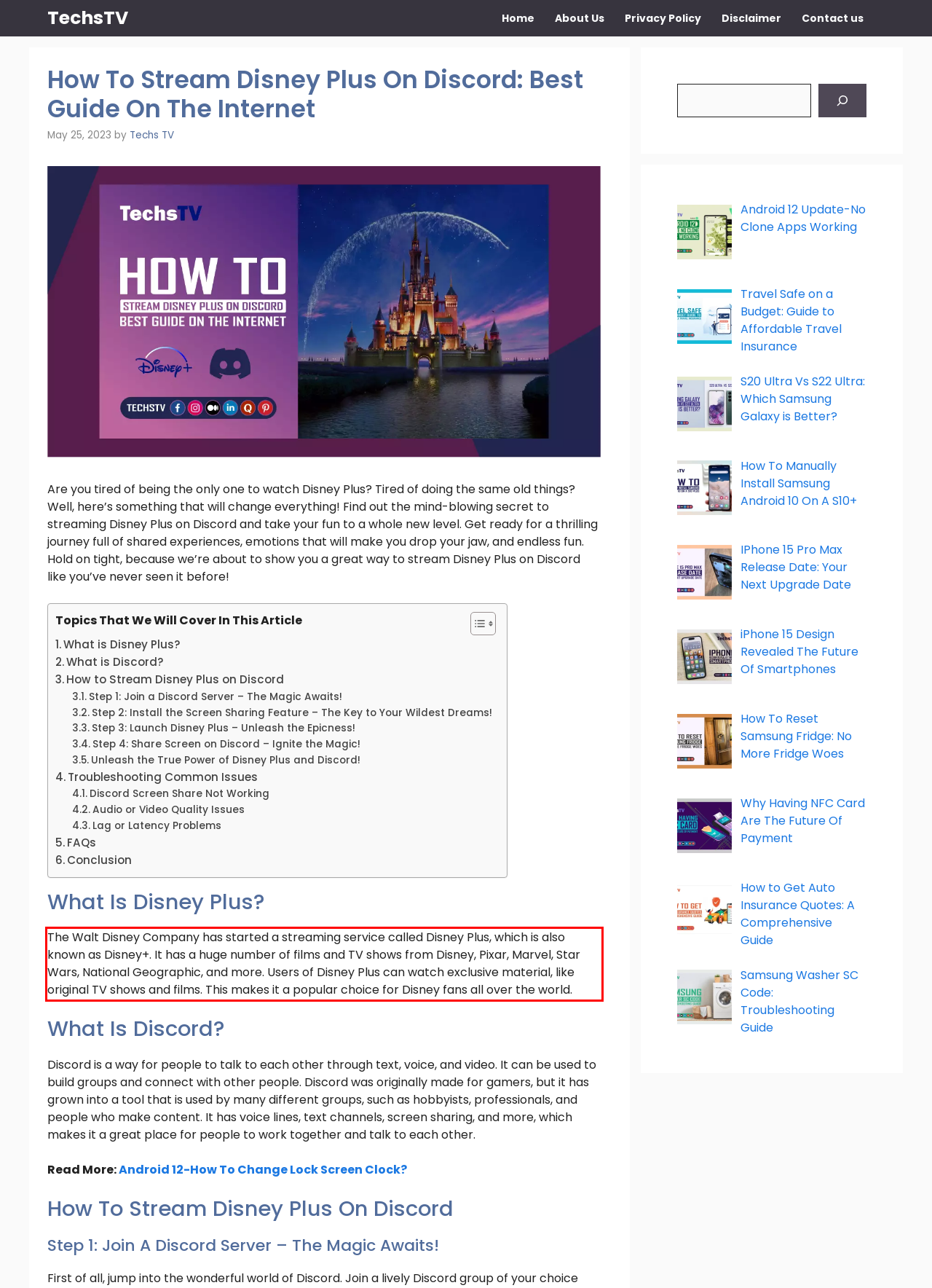Using the provided screenshot of a webpage, recognize and generate the text found within the red rectangle bounding box.

The Walt Disney Company has started a streaming service called Disney Plus, which is also known as Disney+. It has a huge number of films and TV shows from Disney, Pixar, Marvel, Star Wars, National Geographic, and more. Users of Disney Plus can watch exclusive material, like original TV shows and films. This makes it a popular choice for Disney fans all over the world.